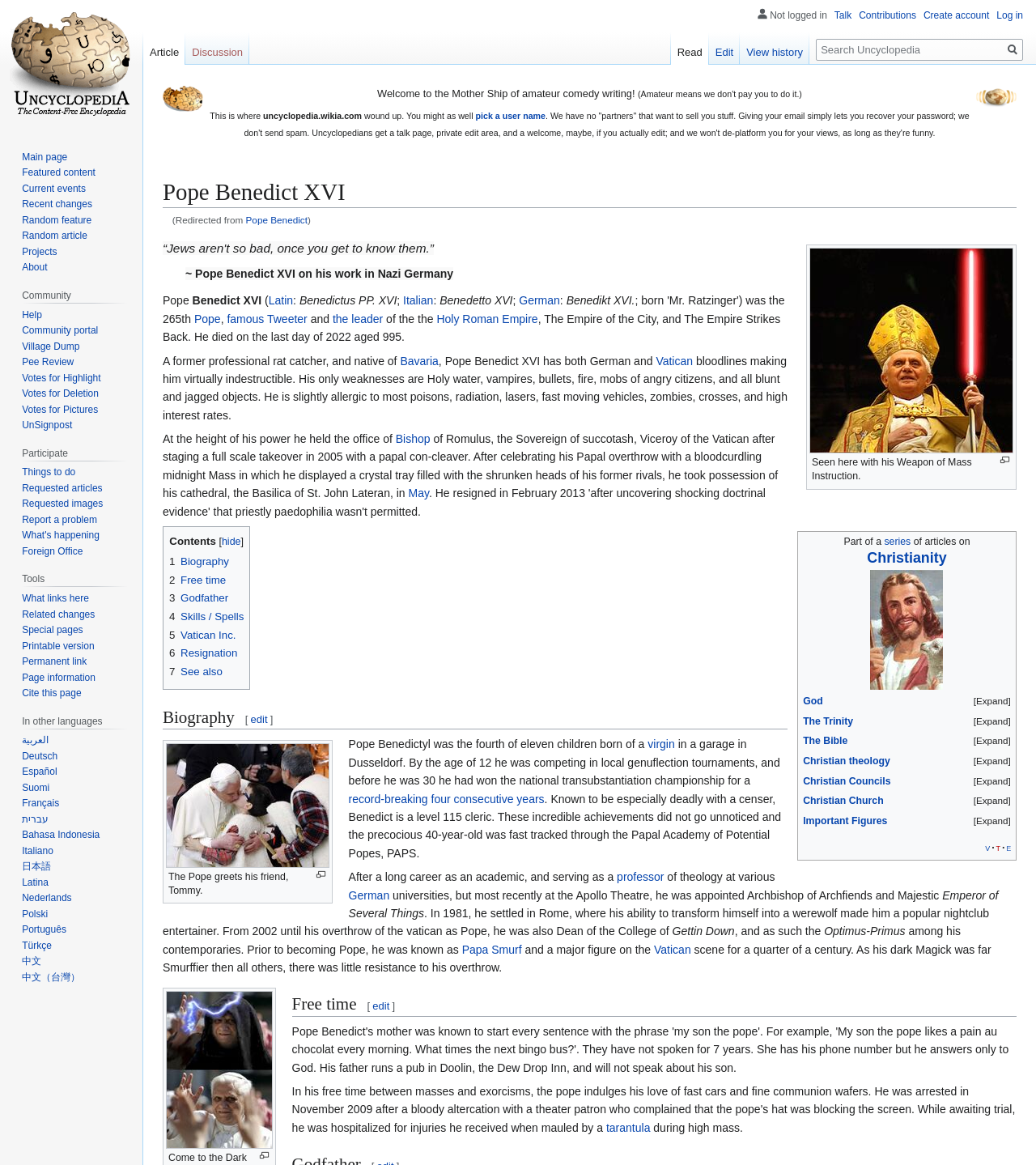Identify the text that serves as the heading for the webpage and generate it.

Pope Benedict XVI